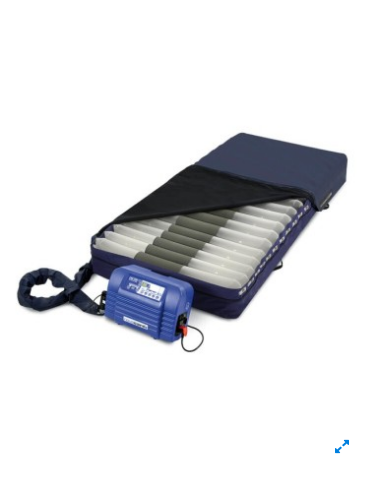What is the purpose of the air-filled cells in the mattress?
Please respond to the question with a detailed and informative answer.

The caption explains that the unique low loss therapy system utilizes a combination of air-filled cells to create an air pillow effect, which helps to minimize resting pressure and prevent pressure ulcers up to grade IV.